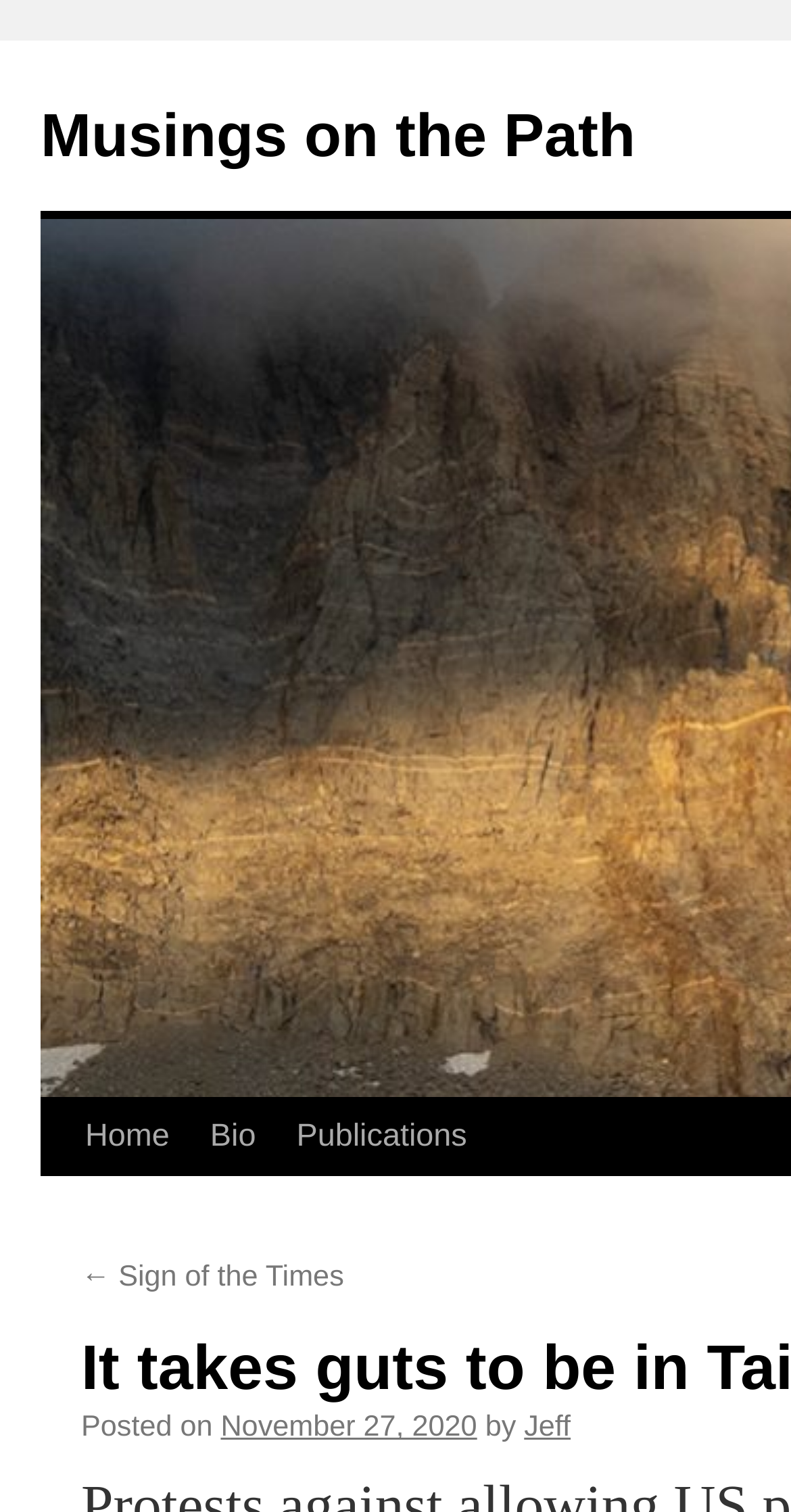Reply to the question with a single word or phrase:
What is the date of the latest article?

November 27, 2020